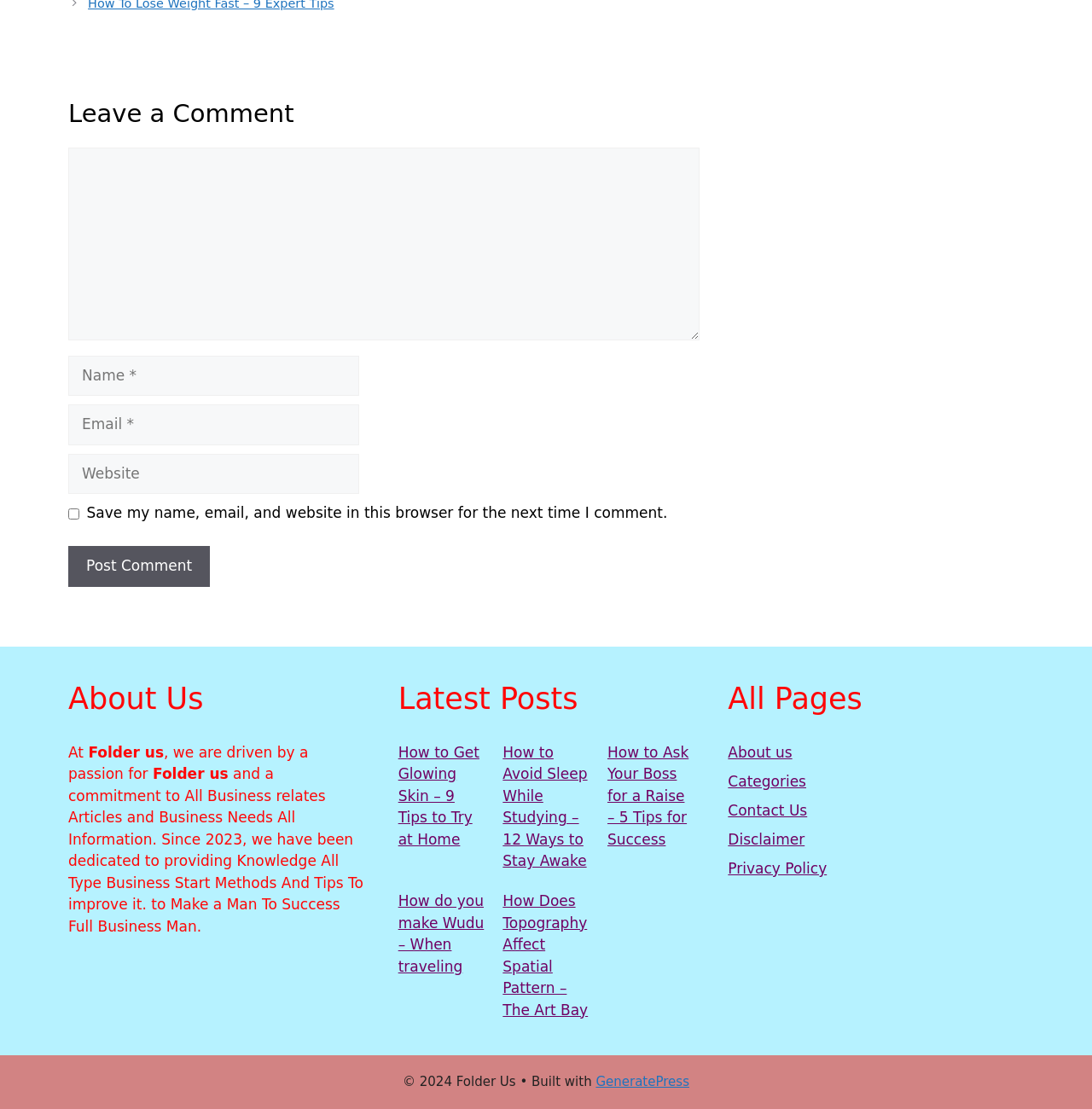How many textboxes are there in the comment section?
Carefully examine the image and provide a detailed answer to the question.

In the comment section, there are four textboxes: 'Comment', 'Name', 'Email', and 'Website'.